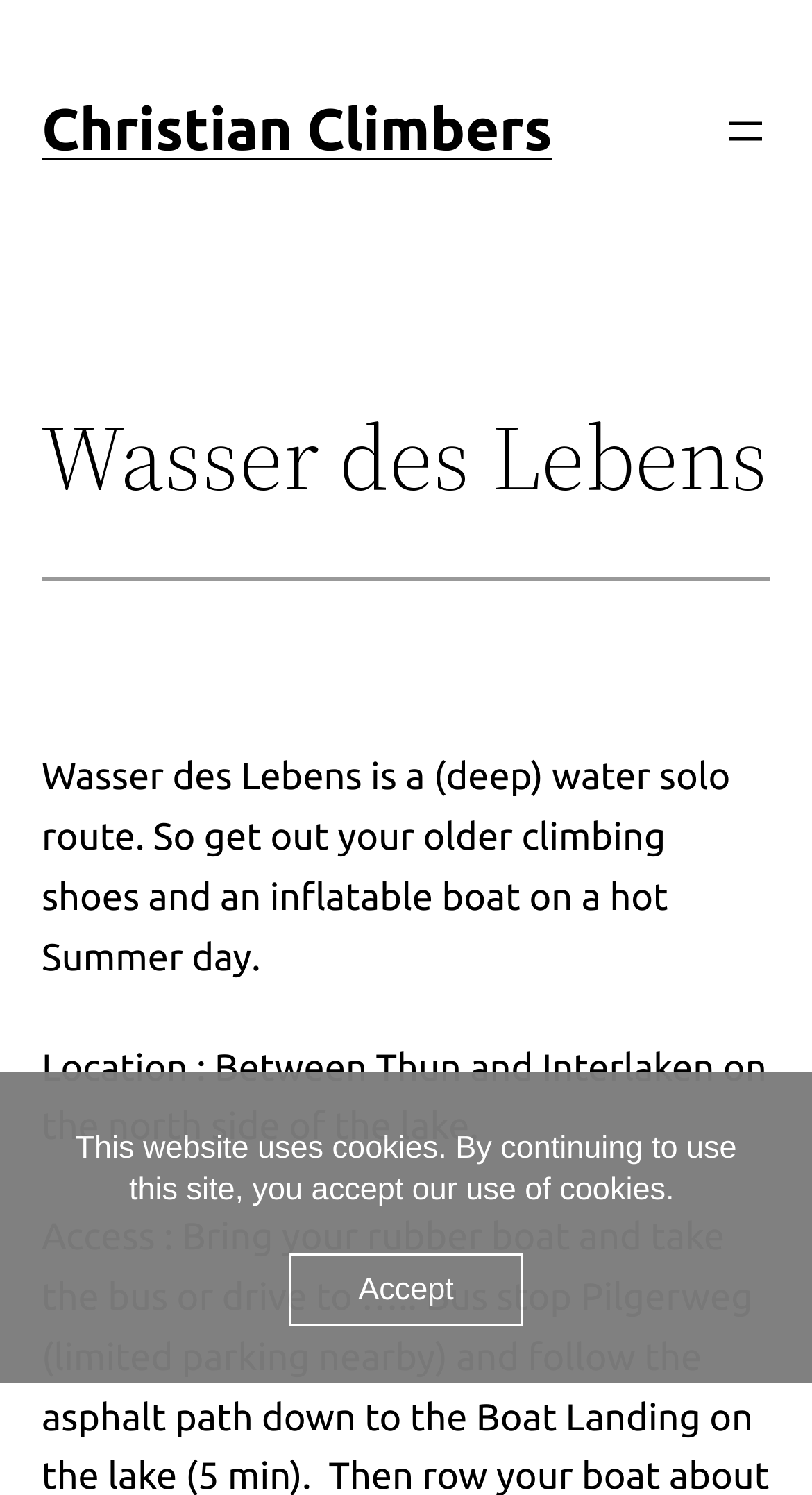Construct a thorough caption encompassing all aspects of the webpage.

The webpage is about Christian Climbers, specifically featuring a route called "Wasser des Lebens". At the top left, there is a heading with the title "Christian Climbers", which is also a link. Below it, there is a button to open a menu on the top right. 

The main content starts with a heading "Wasser des Lebens" on the top left, followed by a horizontal separator line. Below the separator, there is a paragraph of text describing the route, stating that it's a water solo route and suggesting the use of older climbing shoes and an inflatable boat on a hot summer day. 

Further down, there is another paragraph providing the location of the route, which is between Thun and Interlaken on the north side of the lake. At the bottom of the page, there is a notice about the website using cookies, with an "Accept" button on the right side of the notice.